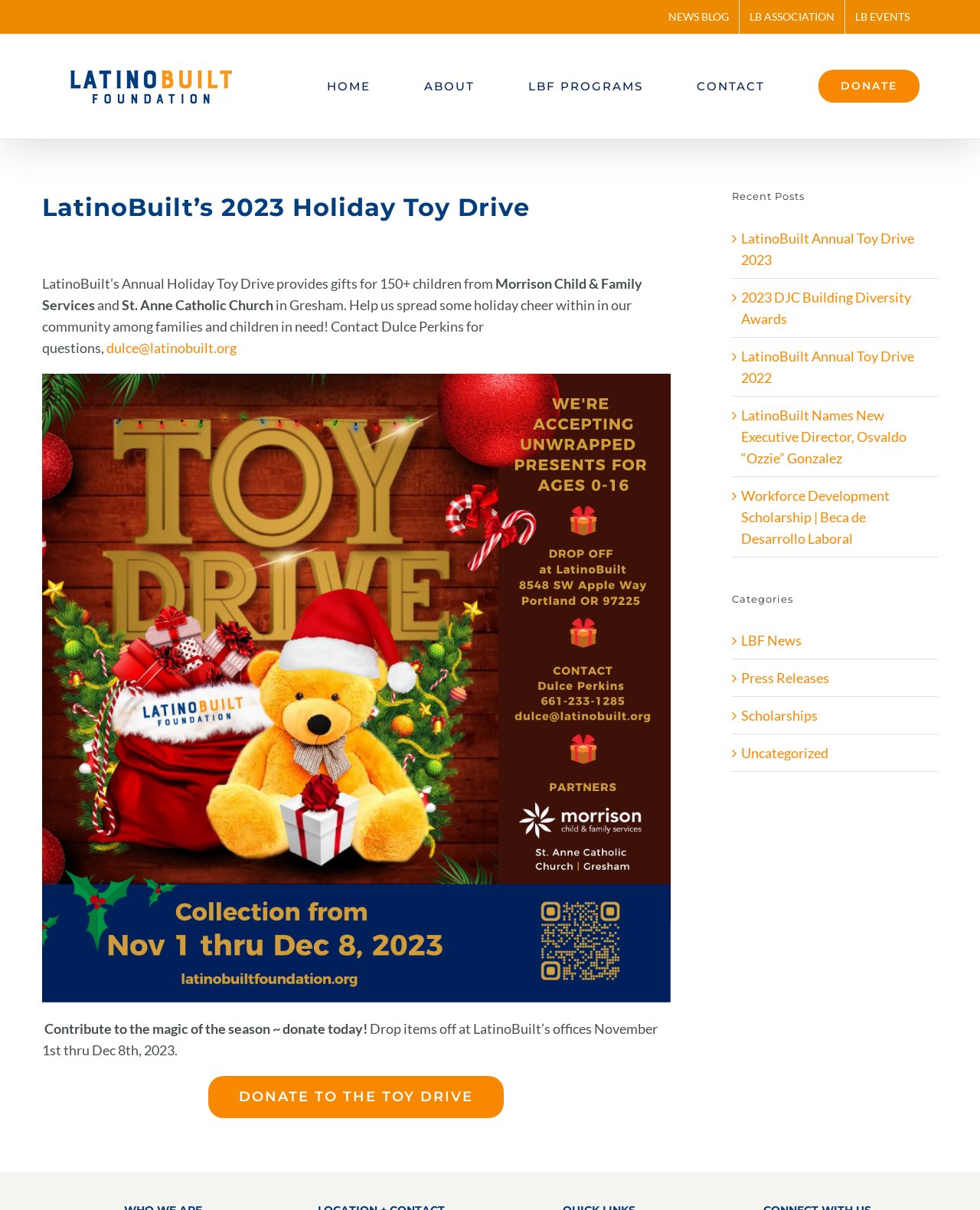Find the bounding box of the web element that fits this description: "name="location" placeholder="Enter a location"".

None